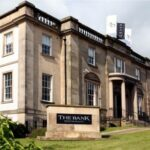What type of atmosphere does the hotel's surroundings contribute to?
Look at the image and answer the question with a single word or phrase.

Inviting